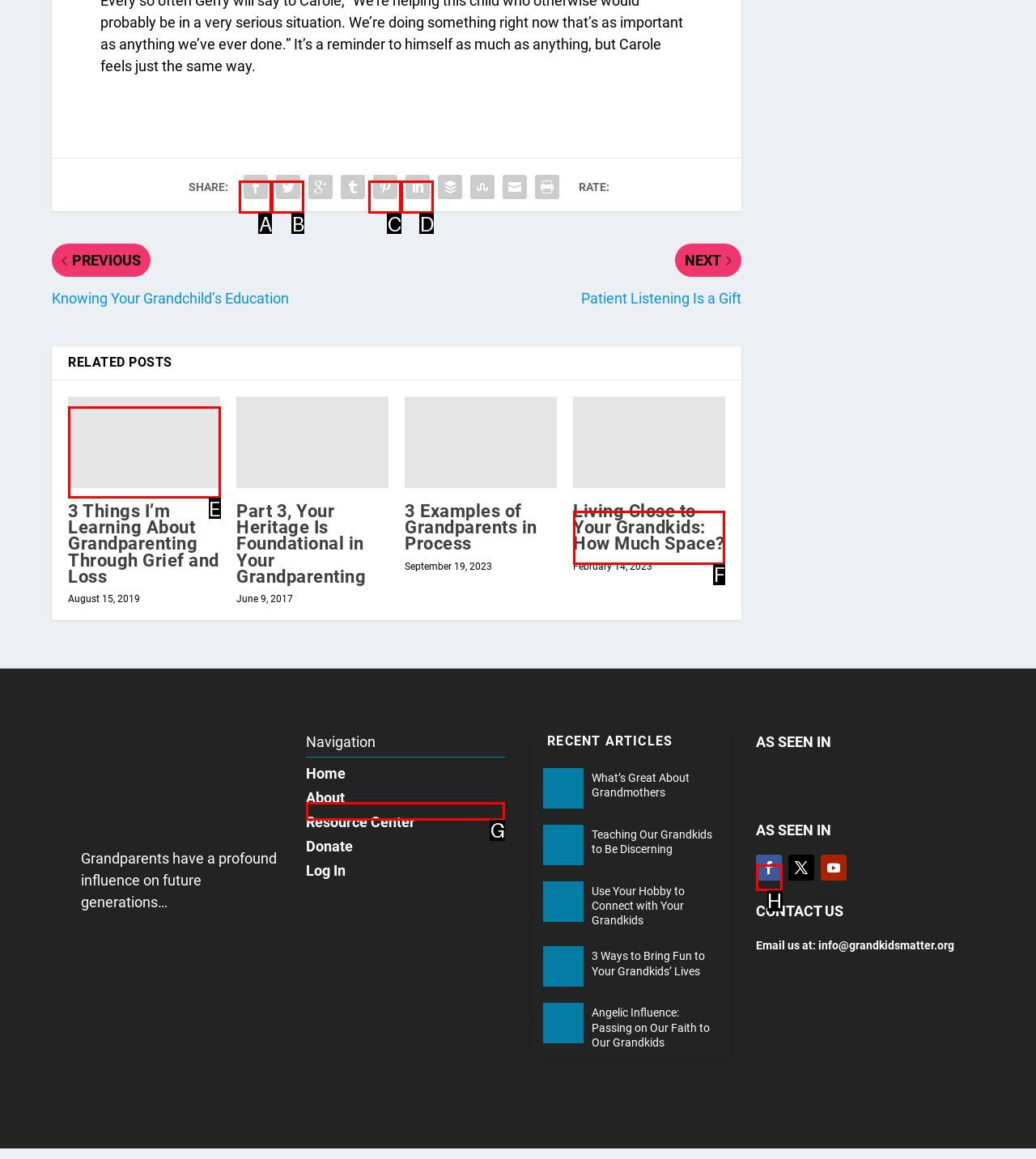Match the following description to the correct HTML element: About Indicate your choice by providing the letter.

G